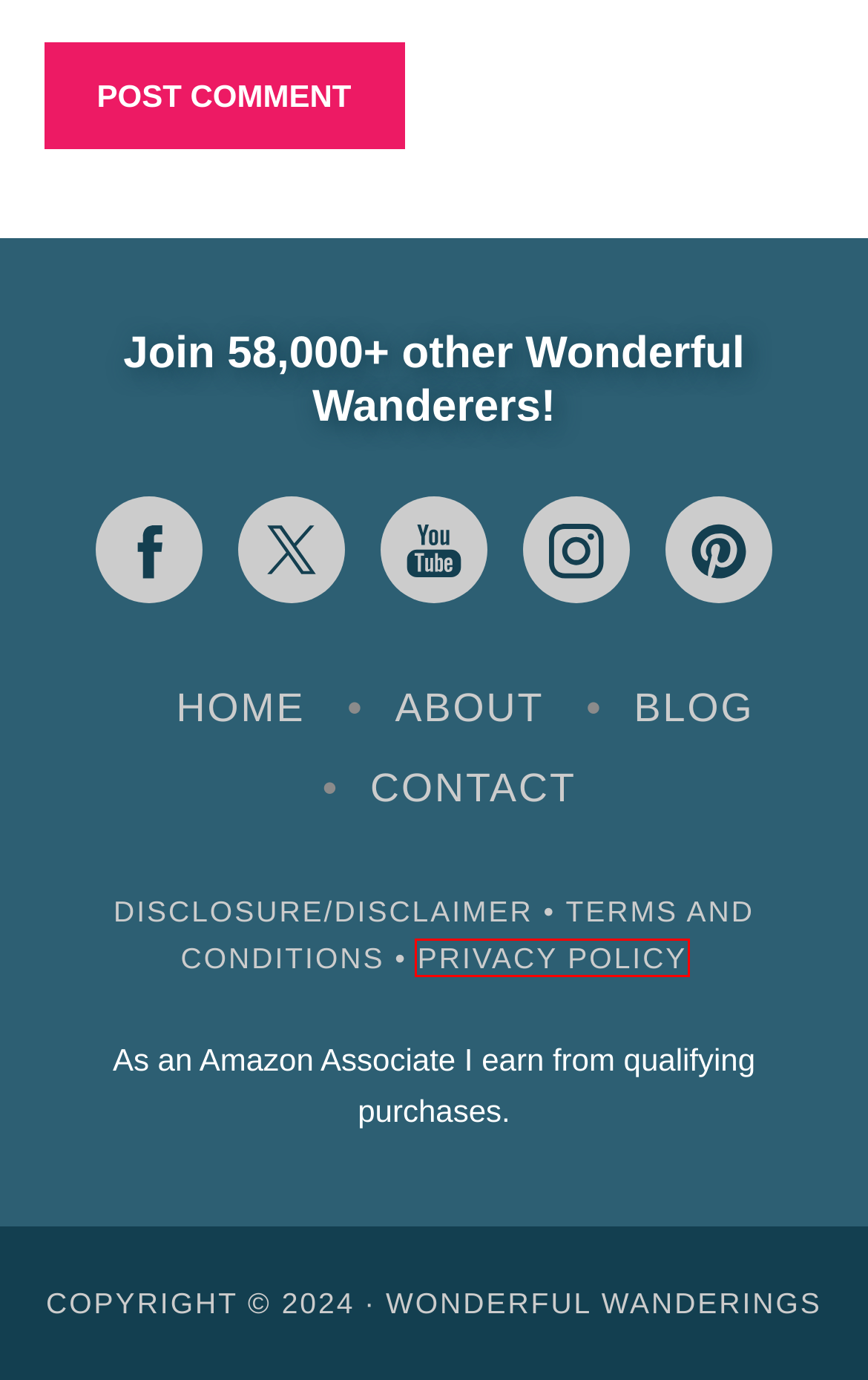You see a screenshot of a webpage with a red bounding box surrounding an element. Pick the webpage description that most accurately represents the new webpage after interacting with the element in the red bounding box. The options are:
A. Stuttgart Christmas Market 2023-2024: Dates, Location, Attractions
B. Contact Travel Blog Wonderful Wanderings
C. Belgium - Wonderful Wanderings
D. 20 Fun Christmas Markets in Belgium to visit in 2023 - 2024
E. Wonderful Wanderings Disclosure and Disclaimer
F. Belgian travel blog Wonderful Wanderings - Stories, tips and more
G. Wonderful Wanderings Privacy Policy
H. Mons Christmas Market 2023-2024:🎅 Dates, Location, Attractions

G